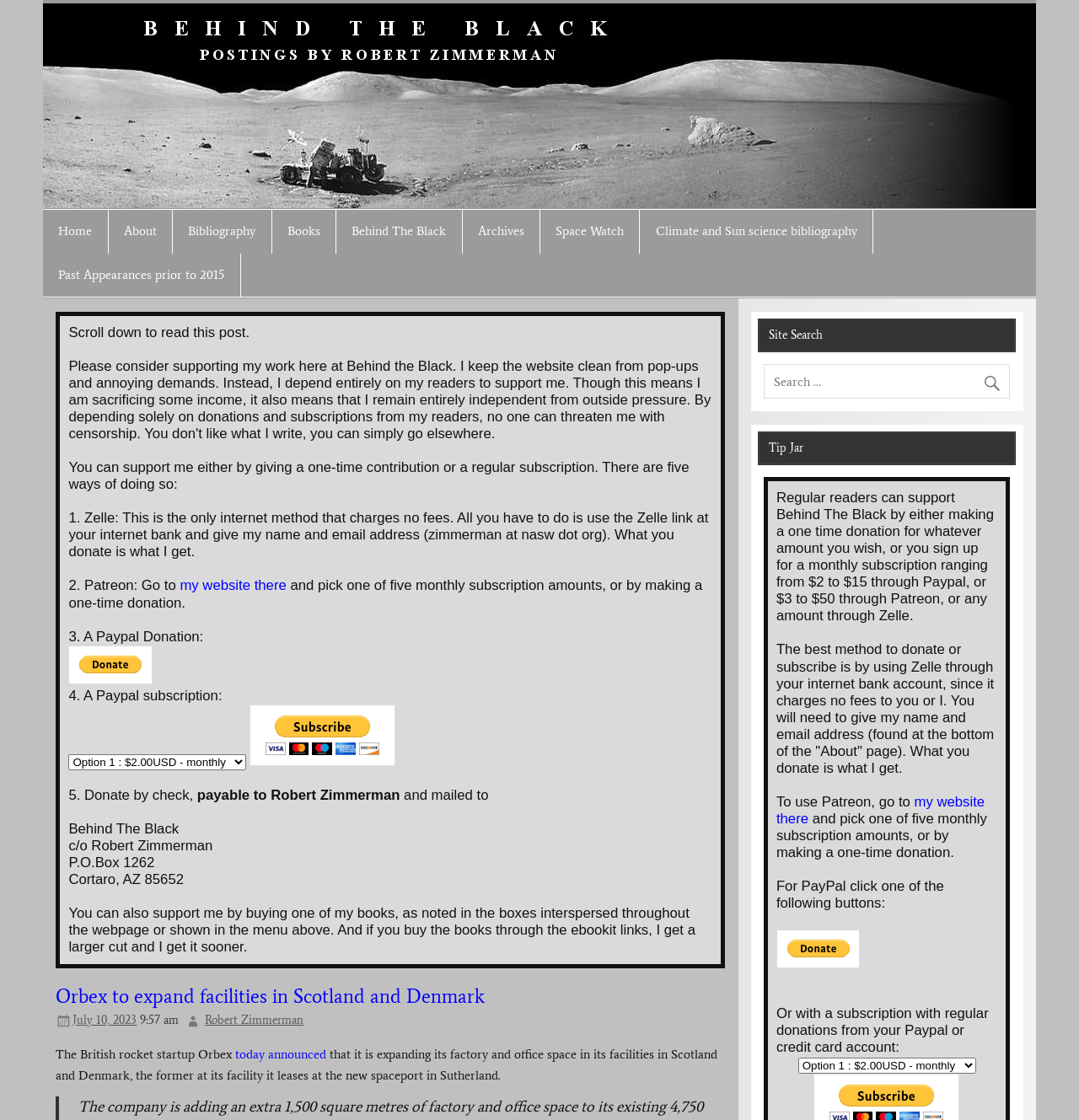Pinpoint the bounding box coordinates of the element to be clicked to execute the instruction: "Click the 'Home' link".

[0.04, 0.187, 0.1, 0.226]